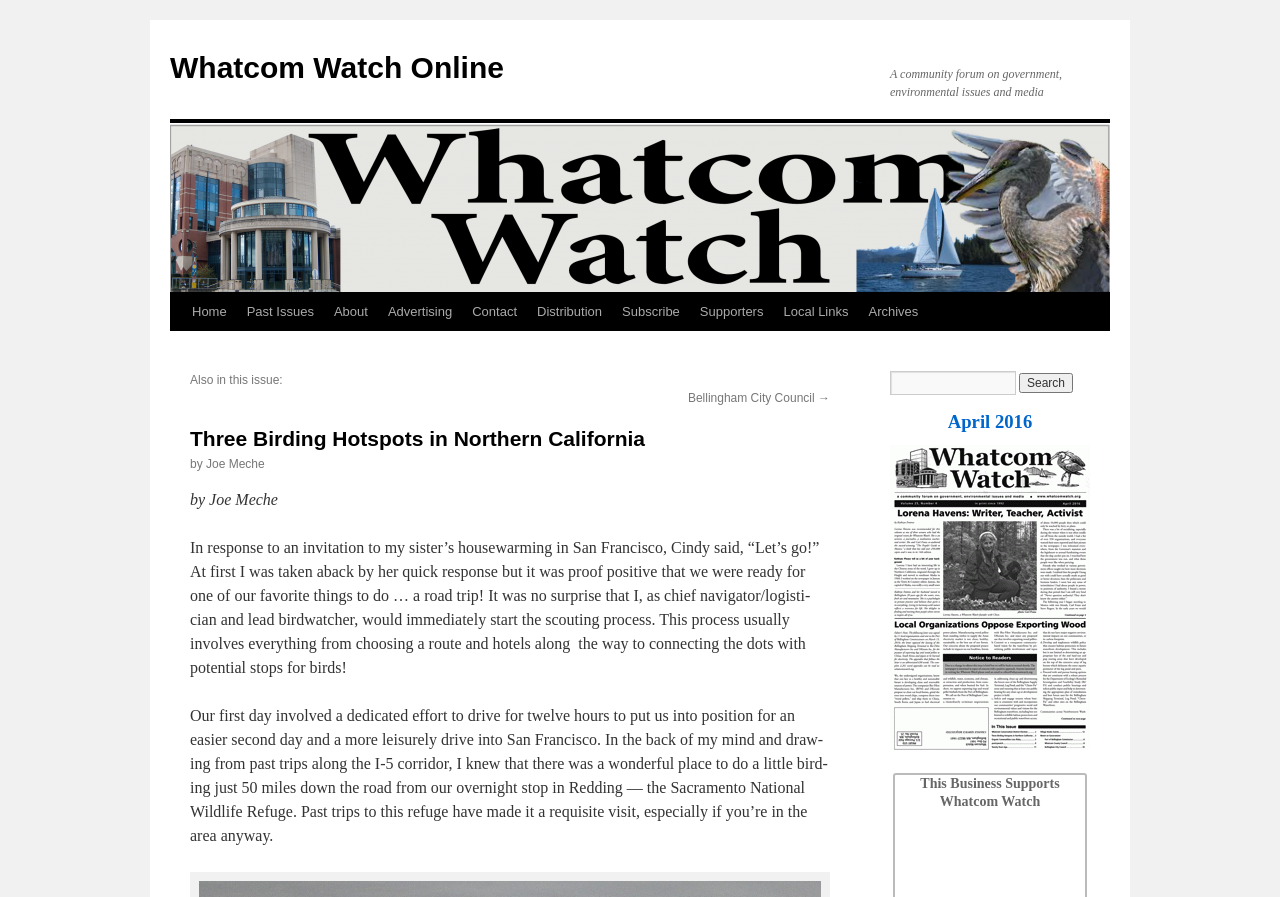Please identify the bounding box coordinates of where to click in order to follow the instruction: "View Past Issues".

[0.185, 0.327, 0.253, 0.369]